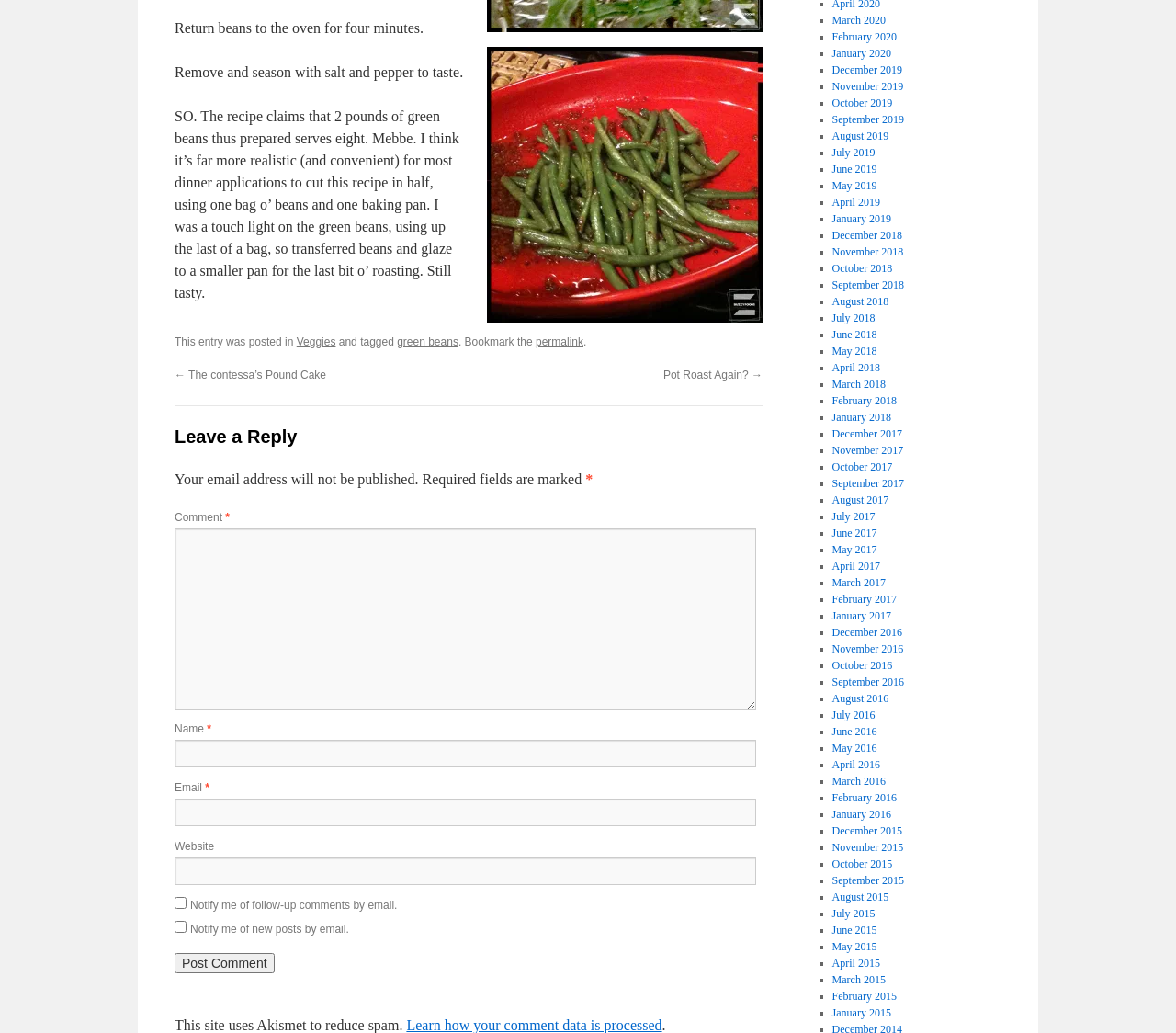Provide a brief response in the form of a single word or phrase:
How many fields are required in the comment form?

Three